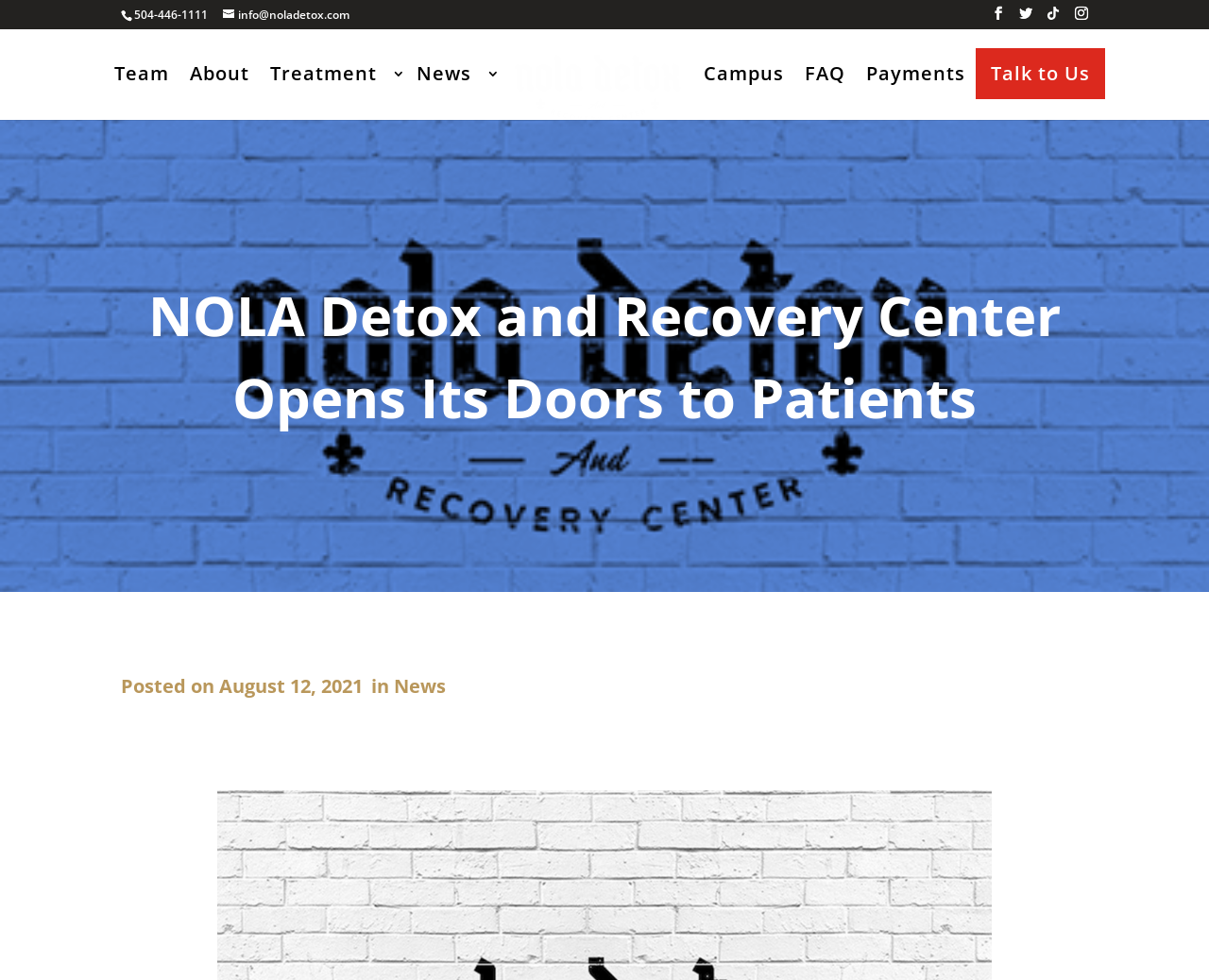Point out the bounding box coordinates of the section to click in order to follow this instruction: "Send an email".

[0.184, 0.007, 0.289, 0.023]